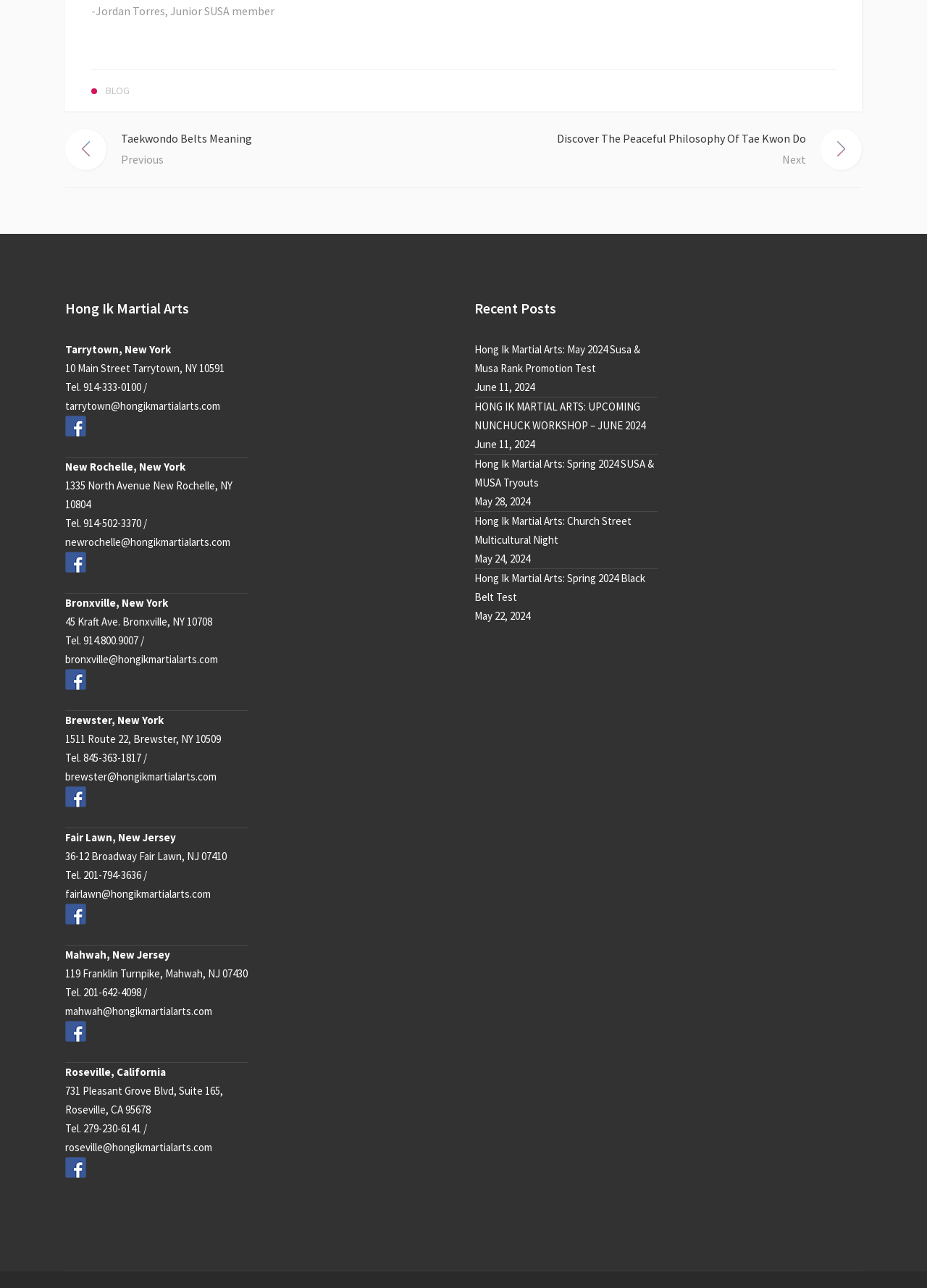Determine the bounding box coordinates of the clickable region to execute the instruction: "Check the address of Hong Ik Martial Arts in Tarrytown, New York". The coordinates should be four float numbers between 0 and 1, denoted as [left, top, right, bottom].

[0.07, 0.266, 0.184, 0.277]